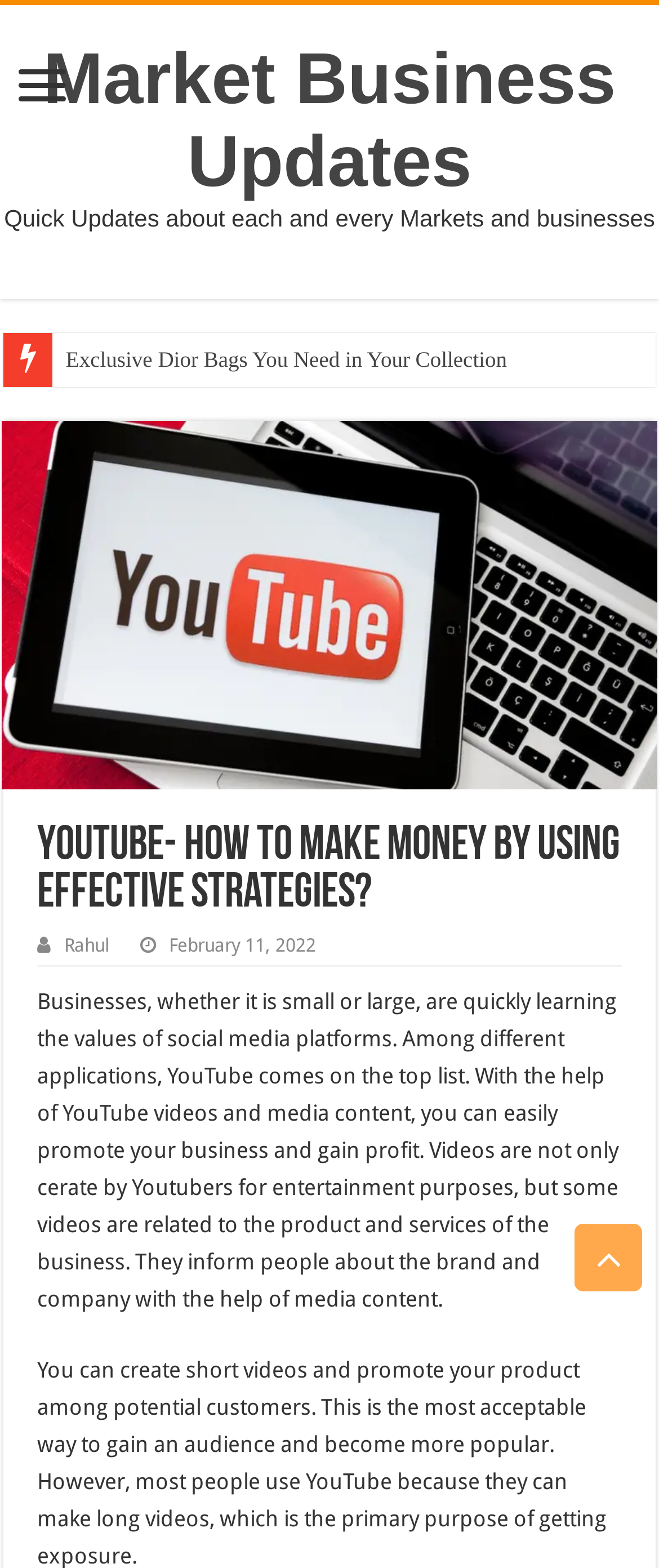What is the topic of the Market Business Updates?
Examine the image and provide an in-depth answer to the question.

I found the topic of the Market Business Updates by reading the heading 'Market Business Updates Quick Updates about each and every Markets and businesses'.